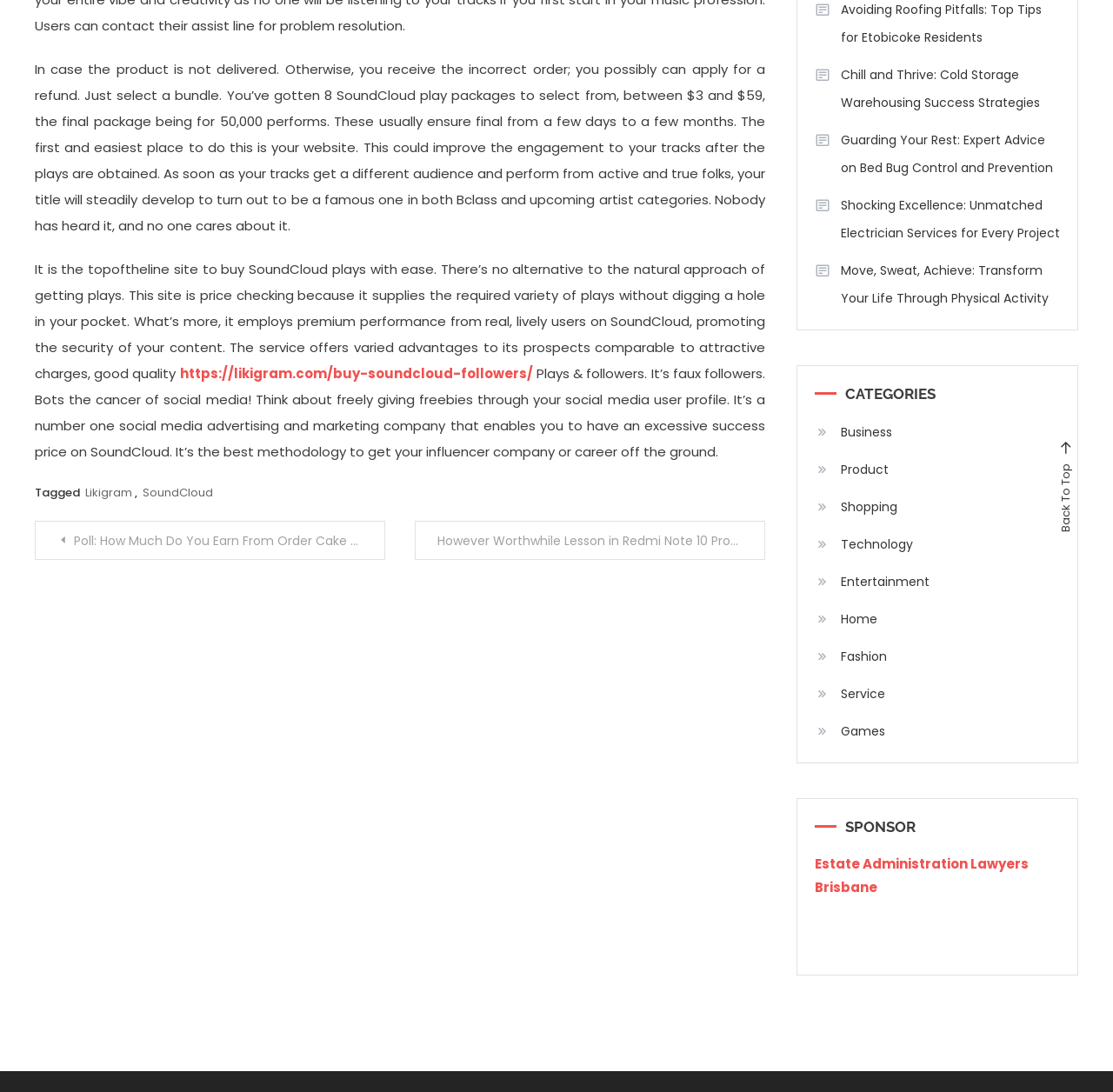Ascertain the bounding box coordinates for the UI element detailed here: "Estate Administration Lawyers Brisbane". The coordinates should be provided as [left, top, right, bottom] with each value being a float between 0 and 1.

[0.732, 0.783, 0.924, 0.821]